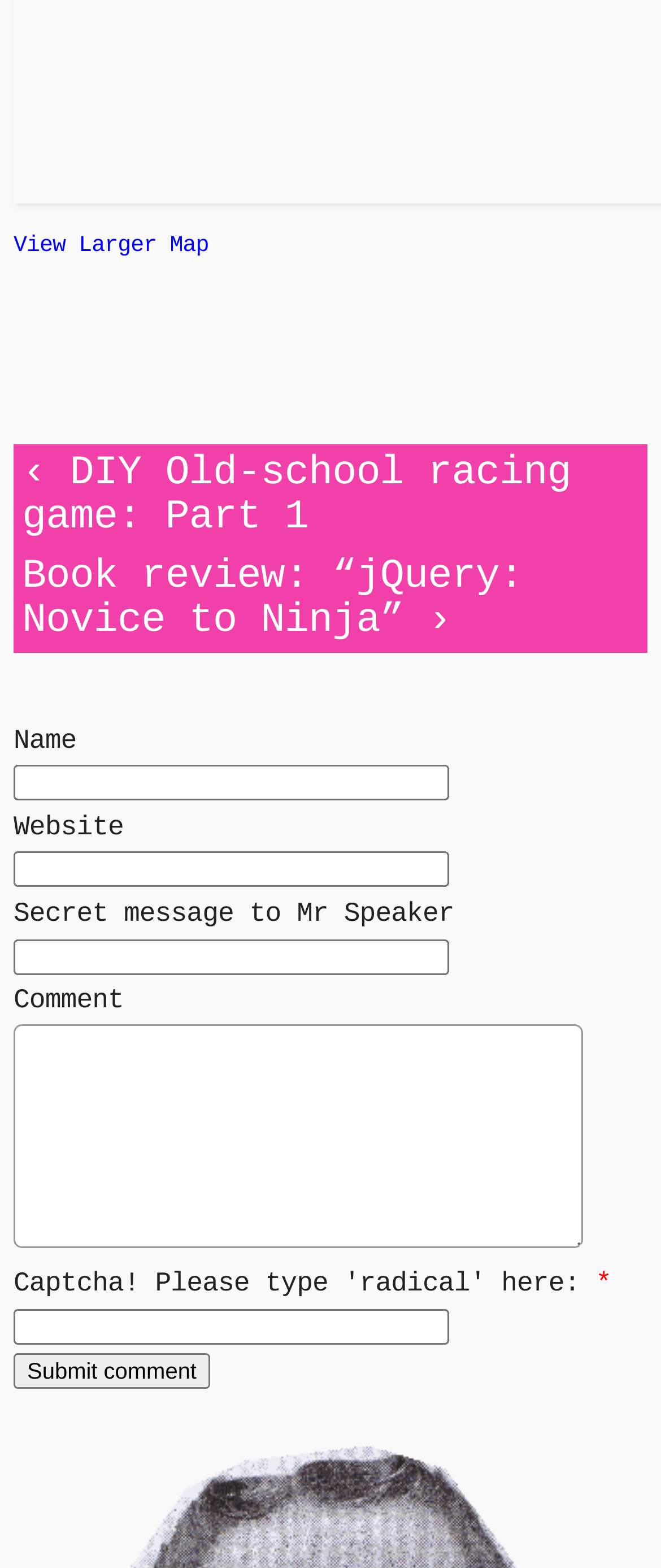Locate the bounding box coordinates of the element I should click to achieve the following instruction: "Click the 'View Larger Map' link".

[0.021, 0.15, 0.316, 0.166]